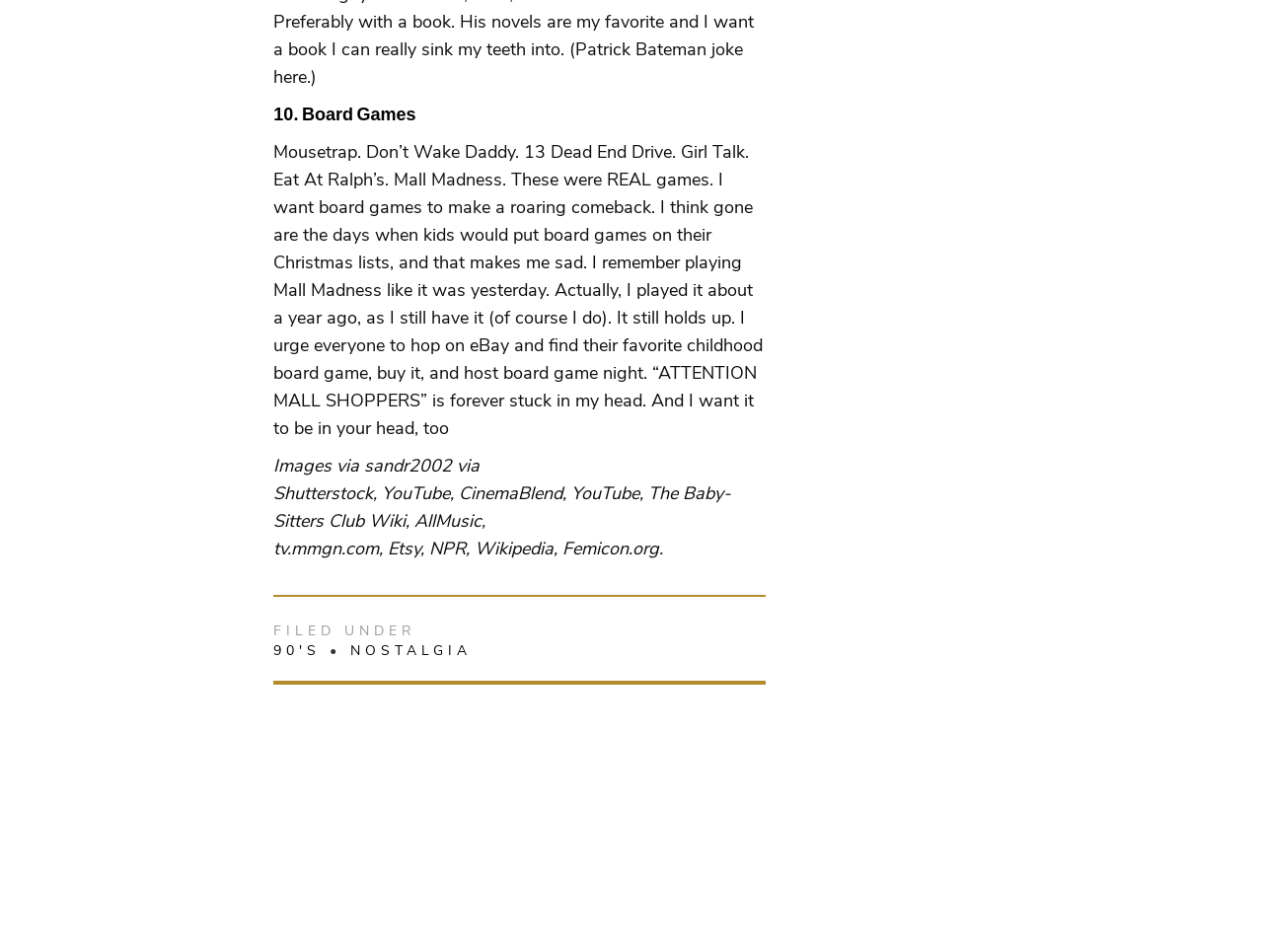Specify the bounding box coordinates of the element's region that should be clicked to achieve the following instruction: "Read the article about 90'S". The bounding box coordinates consist of four float numbers between 0 and 1, in the format [left, top, right, bottom].

[0.217, 0.673, 0.254, 0.693]